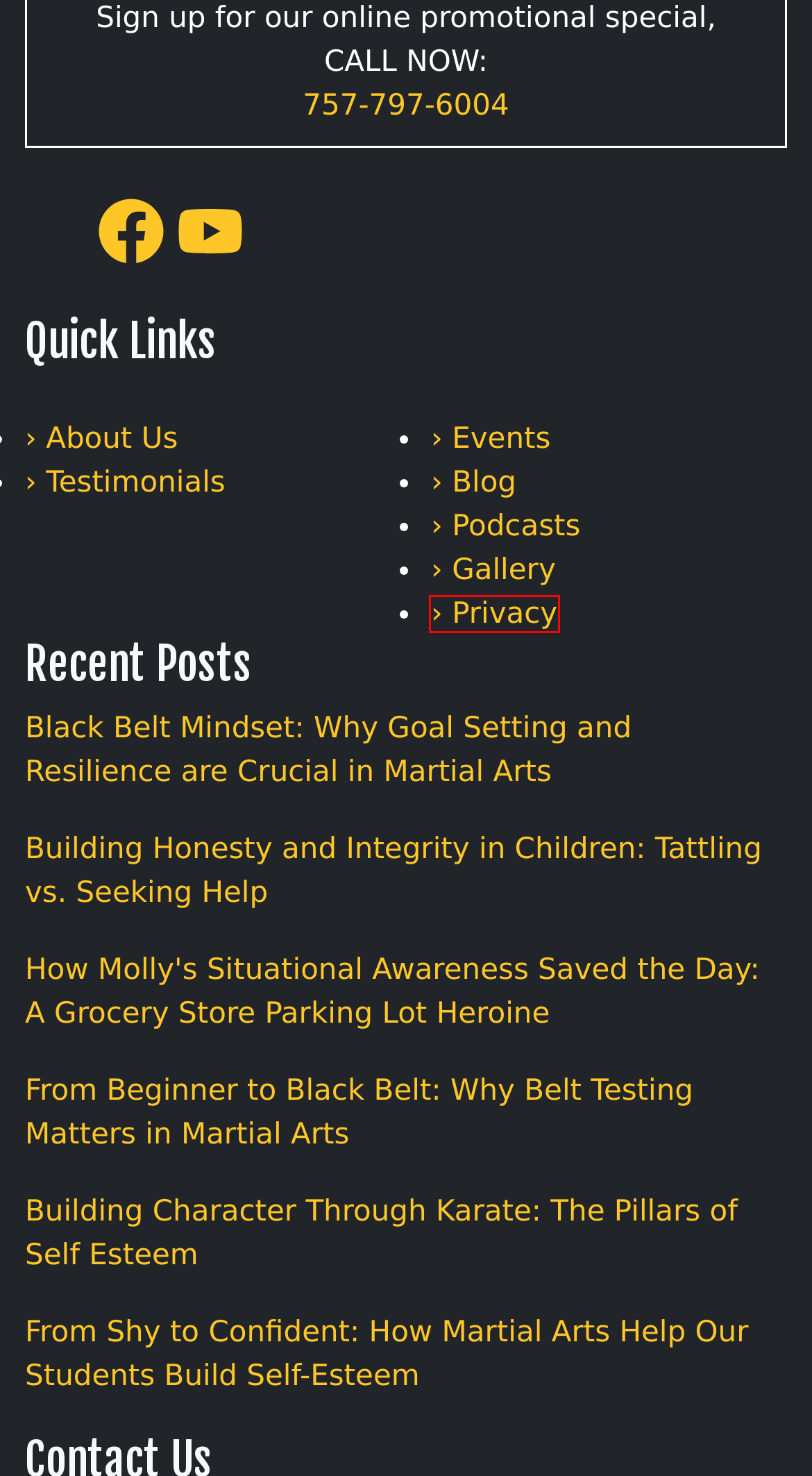You are given a screenshot of a webpage with a red rectangle bounding box around a UI element. Select the webpage description that best matches the new webpage after clicking the element in the bounding box. Here are the candidates:
A. Building Honesty and Integrity in Children: Tattling vs. Seeking Help
B. Building Character Through Karate: The Pillars of Self Esteem
C. Privacy Policy
D. Reviews
E. Black Belt Mindset: Why Goal Setting and Resilience are Crucial in Martial Arts
F. About Us
G. From Beginner to Black Belt: Why Belt Testing Matters in Martial Arts
H. Changing Lives Martial Arts

C